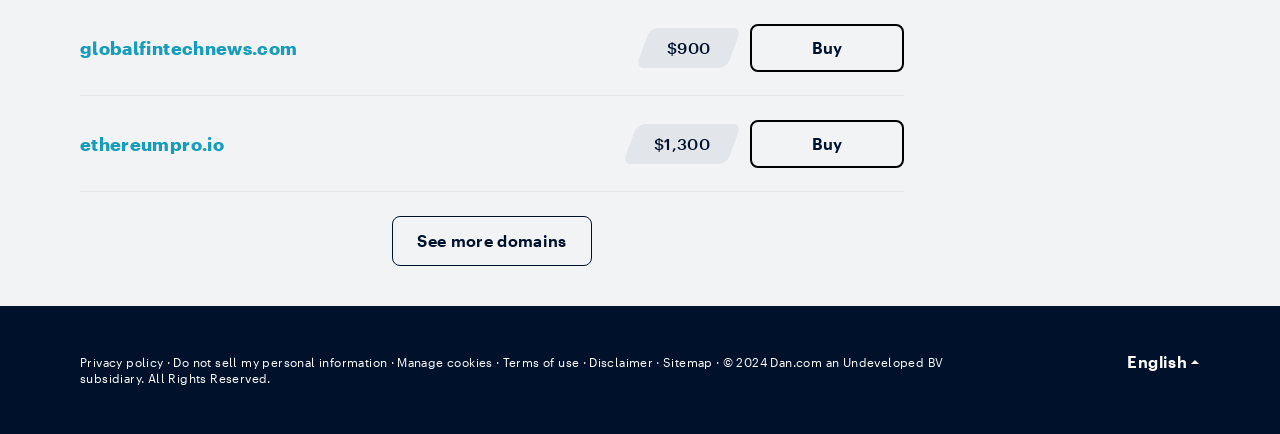Please provide the bounding box coordinates for the element that needs to be clicked to perform the instruction: "Visit globalfintechnews.com". The coordinates must consist of four float numbers between 0 and 1, formatted as [left, top, right, bottom].

[0.062, 0.083, 0.502, 0.138]